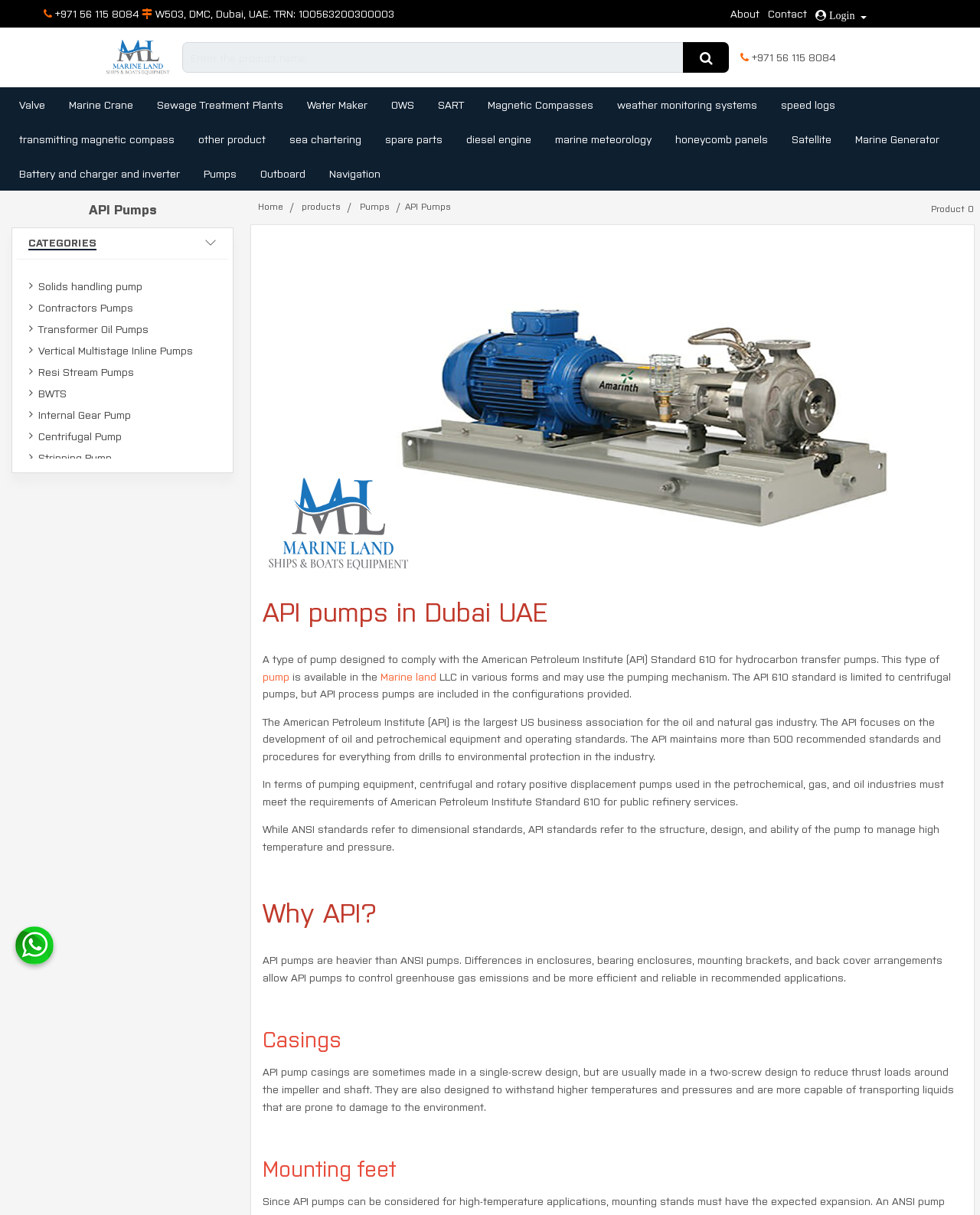Identify the bounding box coordinates for the region of the element that should be clicked to carry out the instruction: "Search for a product". The bounding box coordinates should be four float numbers between 0 and 1, i.e., [left, top, right, bottom].

[0.186, 0.034, 0.744, 0.06]